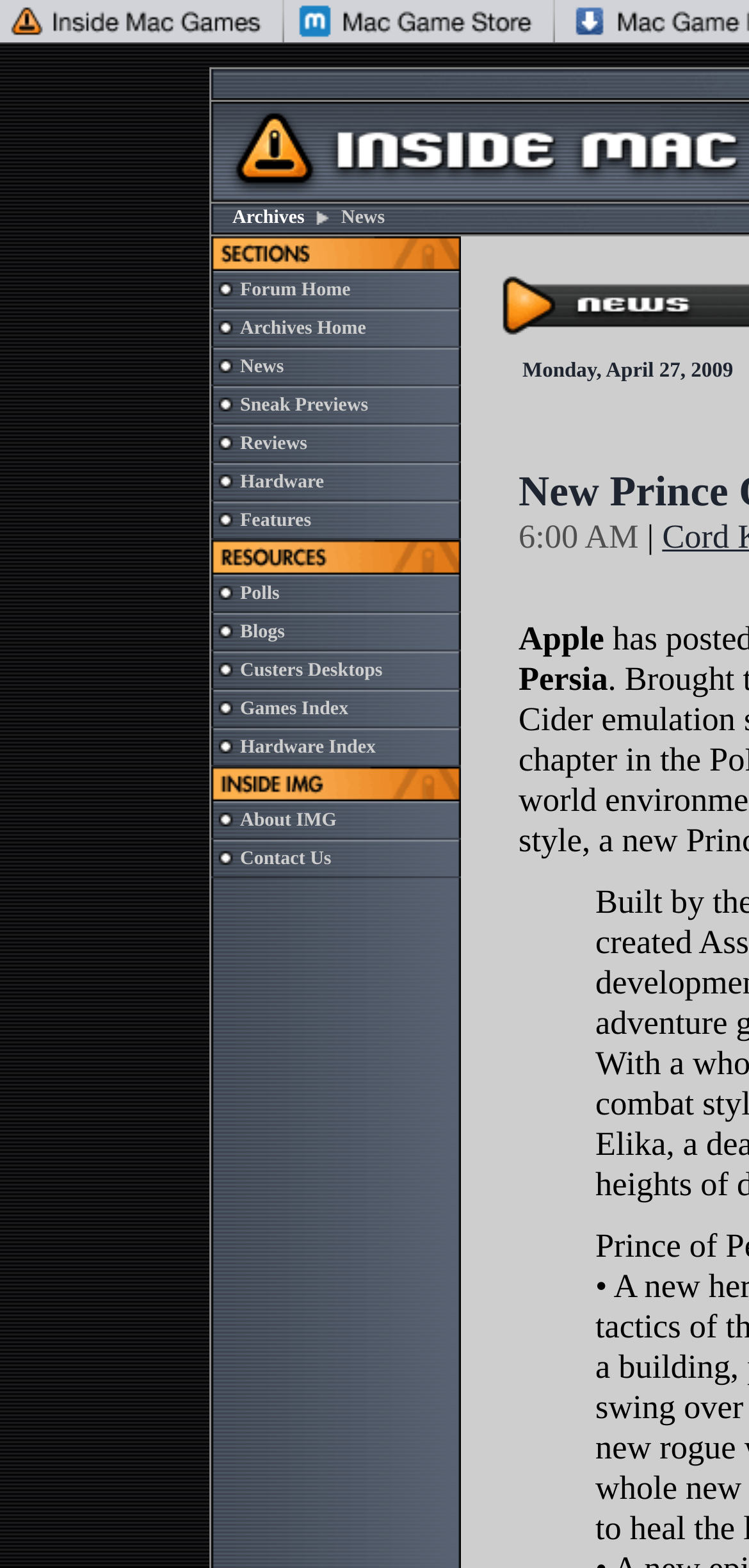Please find and report the bounding box coordinates of the element to click in order to perform the following action: "Join the official BSV Discord channel". The coordinates should be expressed as four float numbers between 0 and 1, in the format [left, top, right, bottom].

None